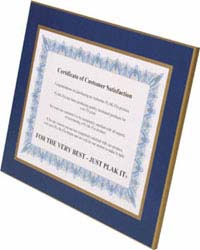Elaborate on the contents of the image in great detail.

This image showcases a beautifully designed plaque featuring a "Certificate of Customer Satisfaction." The certificate is bordered with an intricate blue decorative frame, enhancing its visual appeal. It is presented on a sturdy plaque with a rich navy blue background that contrasts elegantly with the certificate itself. The text is clearly visible, emphasizing its purpose as a recognition of service excellence. The plaque is designed to be displayed prominently, suitable for both personal and professional environments, and demonstrates a commitment to quality and customer satisfaction. The overall presentation reflects a blend of sophistication and appreciation, ideal for celebrating achievements or milestones.